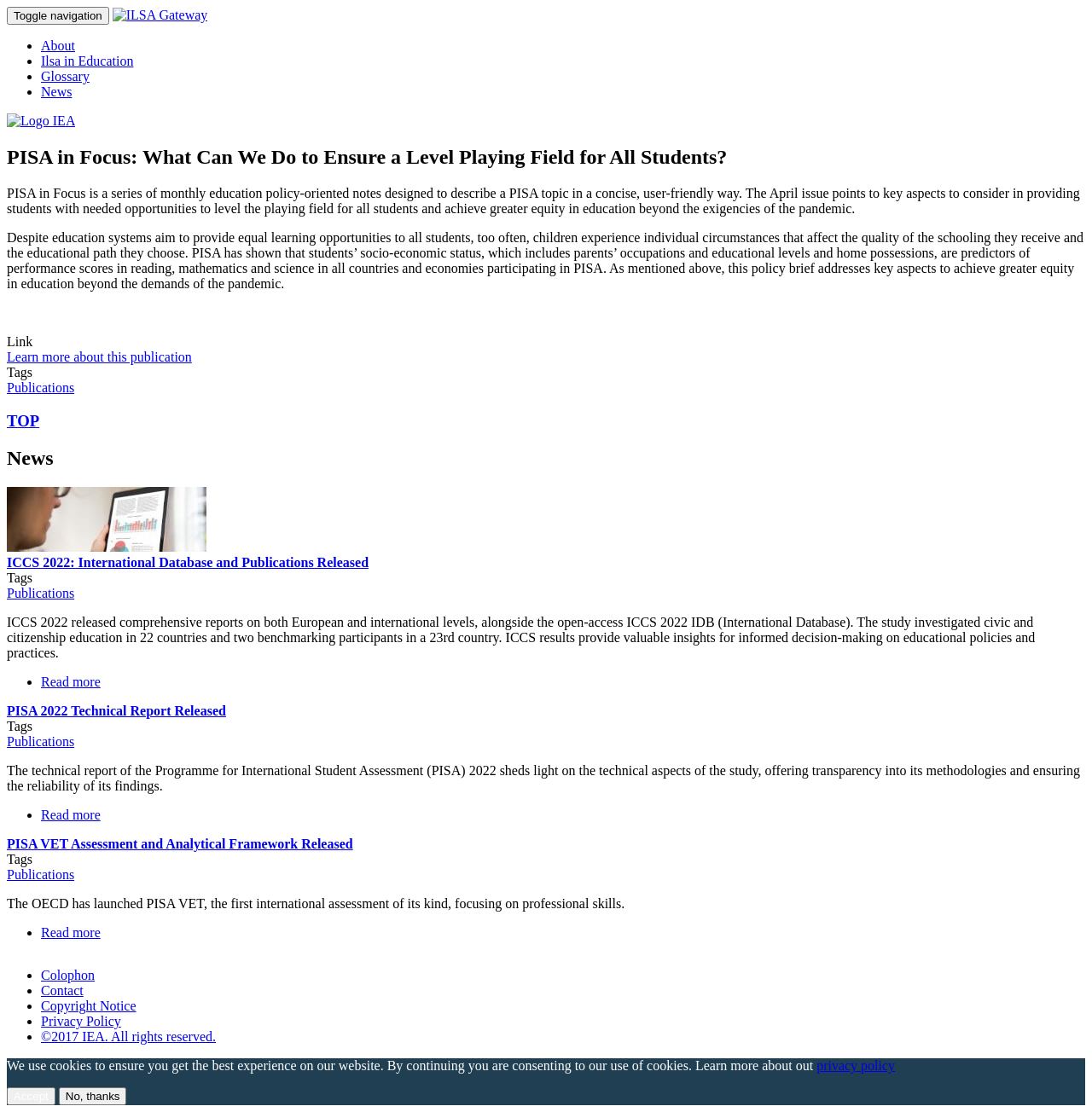Find the bounding box coordinates of the element to click in order to complete the given instruction: "Read more about ICCS 2022: International Database and Publications Released."

[0.038, 0.607, 0.092, 0.62]